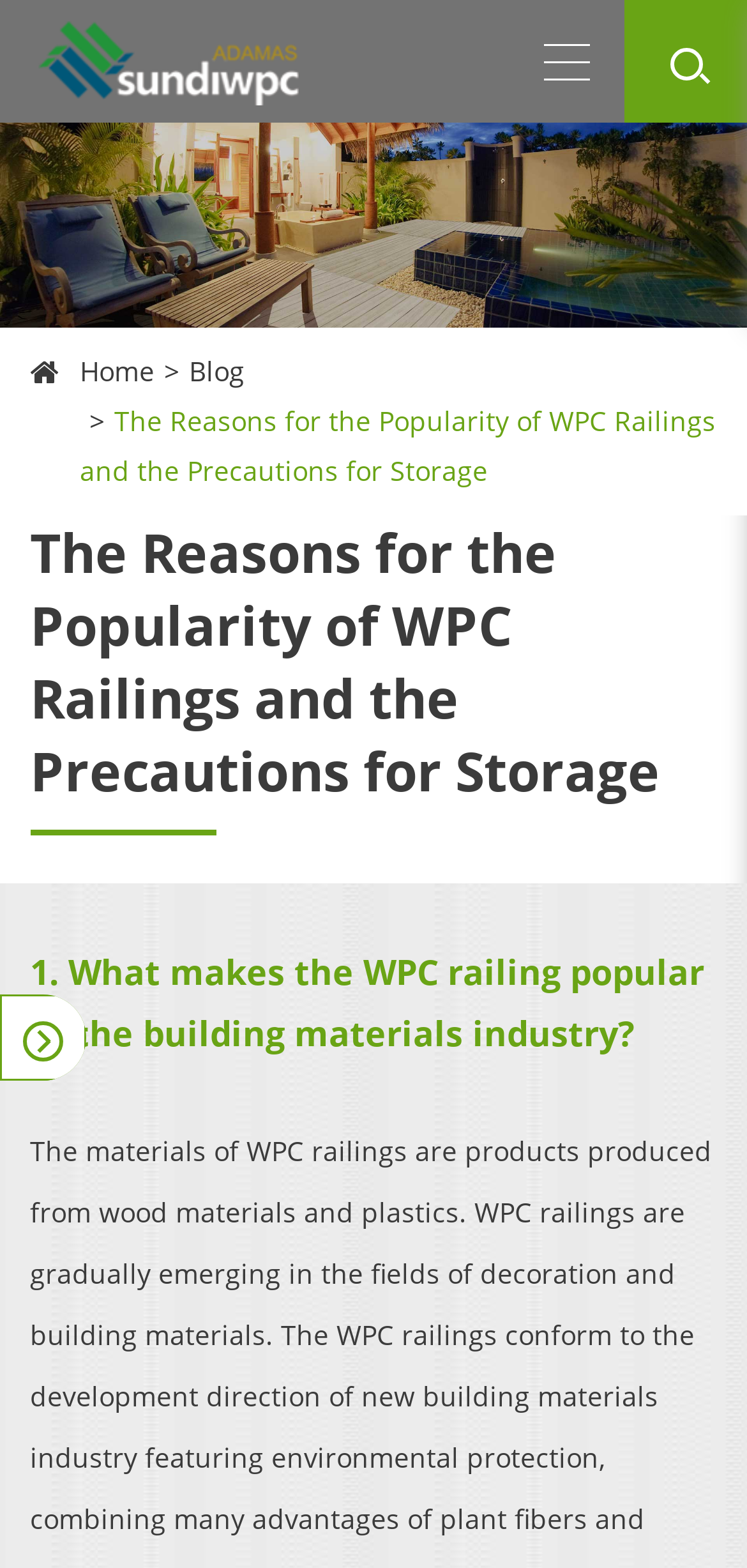Write an elaborate caption that captures the essence of the webpage.

The webpage appears to be an article or blog post about WPC railings, specifically discussing their popularity in the building materials industry and precautions for storage. 

At the top left of the page, there is a logo of "Nanjing Xuhua Sundi New Building Materials Co.,Ltd" which is both an image and a link. 

To the right of the logo, there is a layout table that spans about a quarter of the page width. 

Below the logo, there is a large image that takes up the full width of the page, likely a header image related to WPC railings. 

Underneath the image, there are three links: "Home", "Blog", and the title of the article "The Reasons for the Popularity of WPC Railings and the Precautions for Storage", which is also a heading. 

The main content of the article starts with a heading "The Reasons for the Popularity of WPC Railings and the Precautions for Storage", followed by a subheading "1. What makes the WPC railing popular in the building materials industry?" 

Below the subheading, there are three links, likely social media sharing buttons, represented by icons.